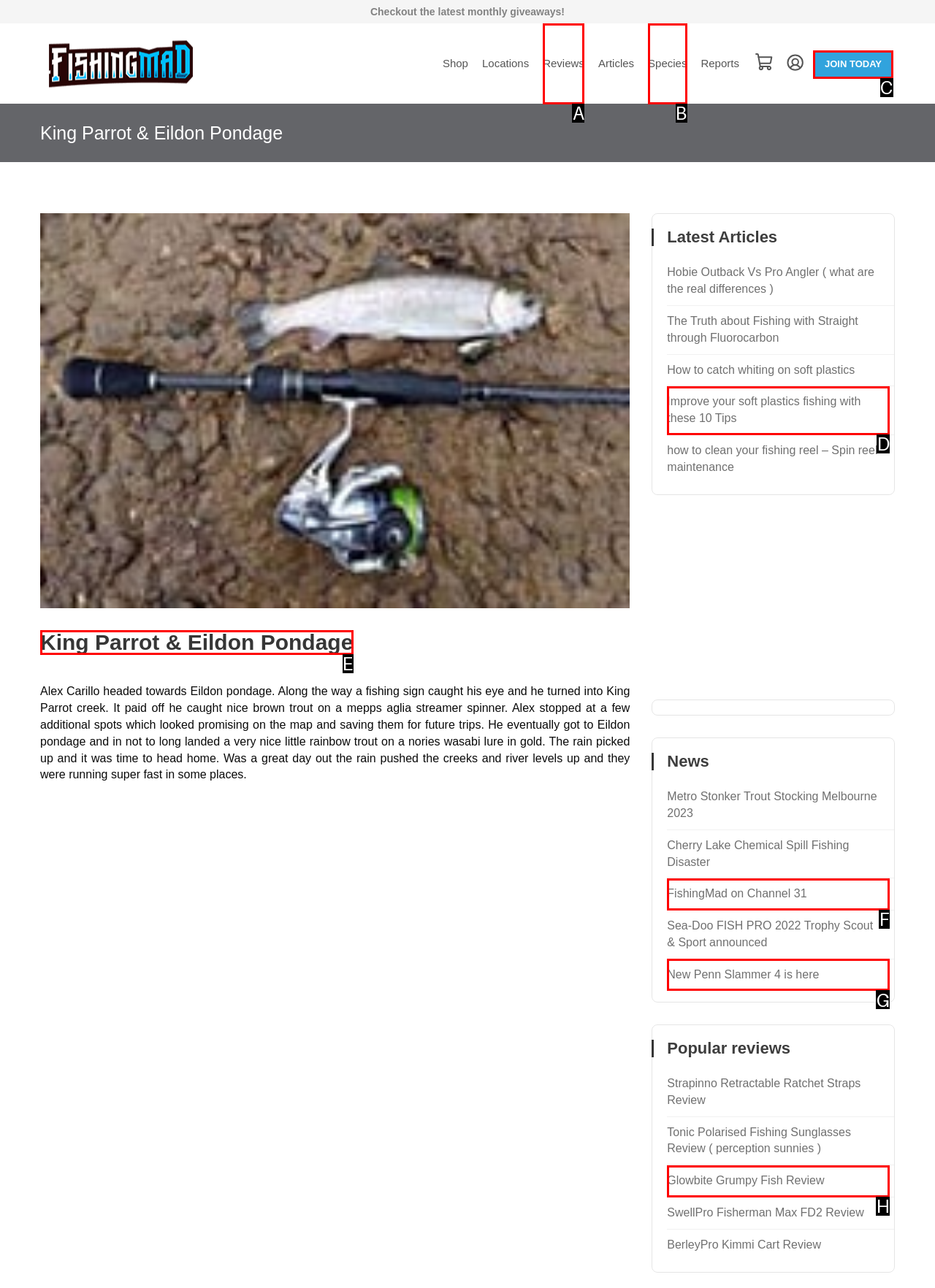Determine the HTML element that aligns with the description: Glowbite Grumpy Fish Review
Answer by stating the letter of the appropriate option from the available choices.

H